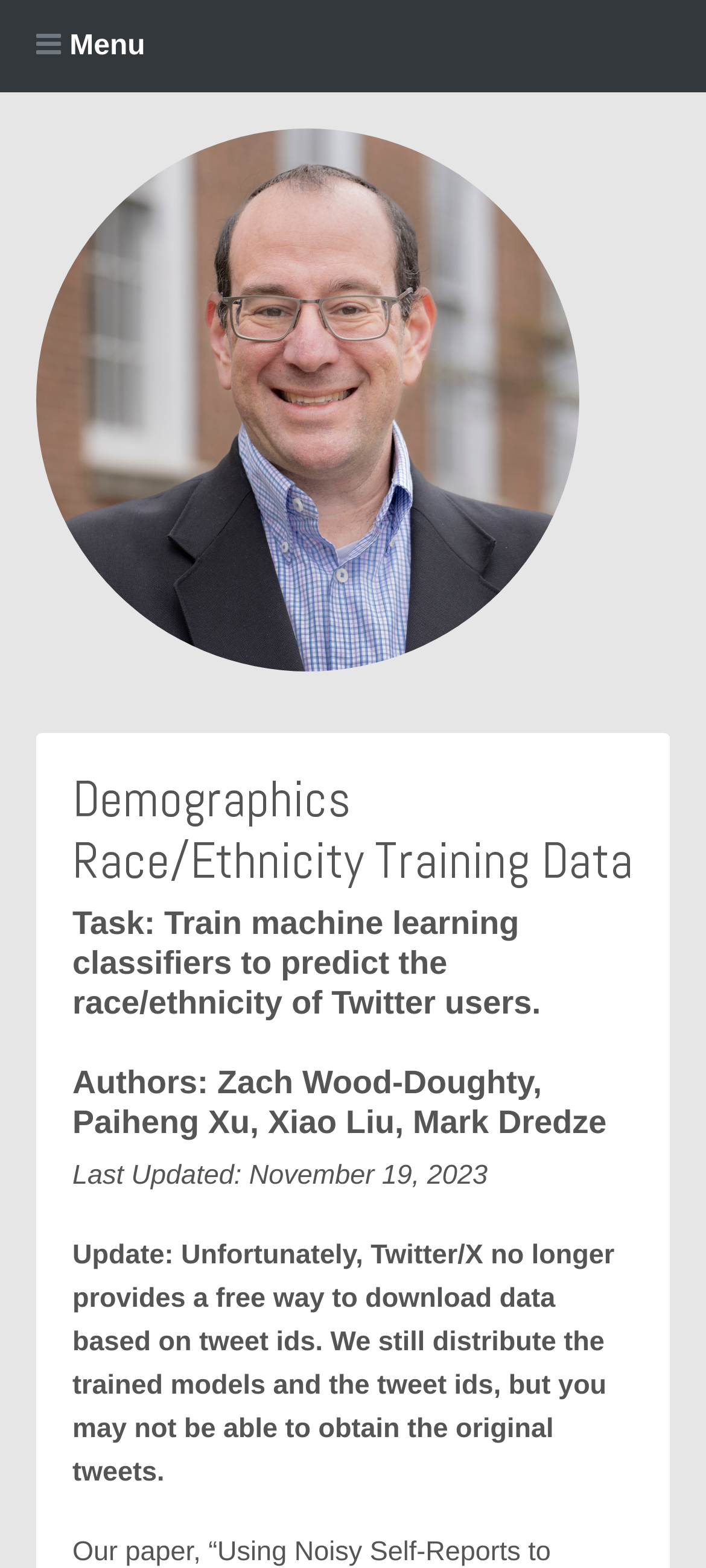Kindly respond to the following question with a single word or a brief phrase: 
What is the issue with downloading data from Twitter?

No free way to download data based on tweet ids